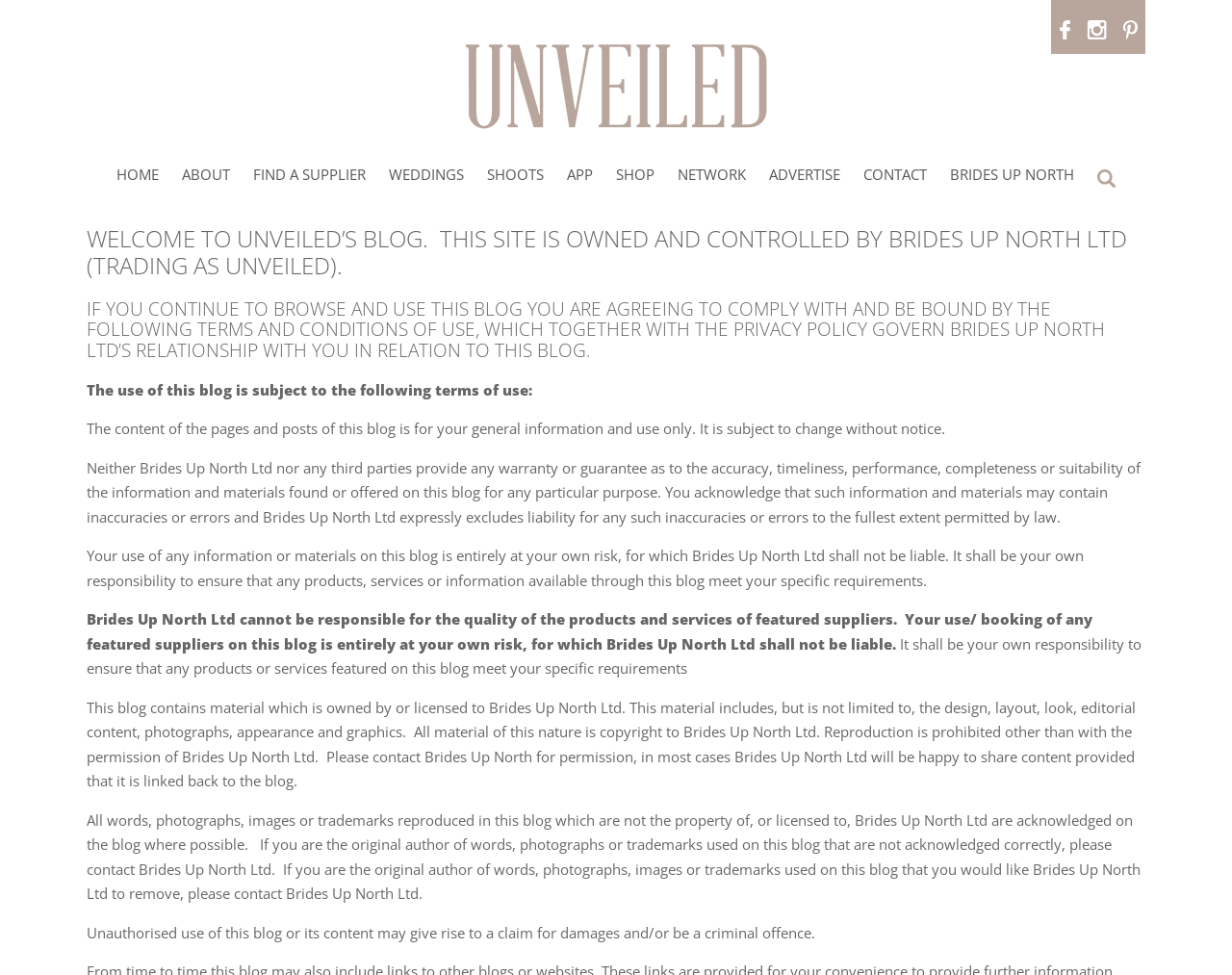What is the name of the blog?
By examining the image, provide a one-word or phrase answer.

UNVEILED's blog